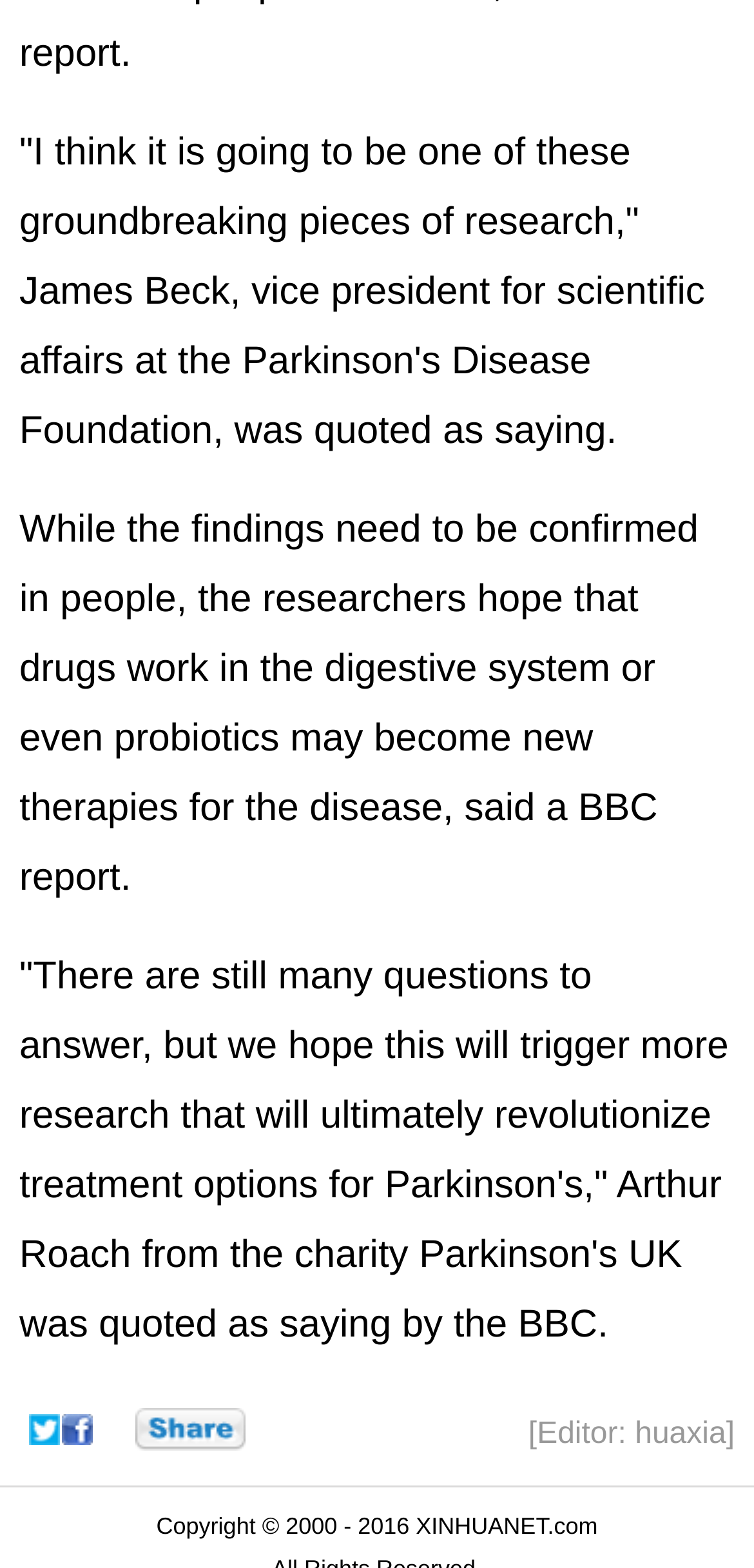What is the text of the last LayoutTableCell in the LayoutTableRow?
Based on the screenshot, provide a one-word or short-phrase response.

More